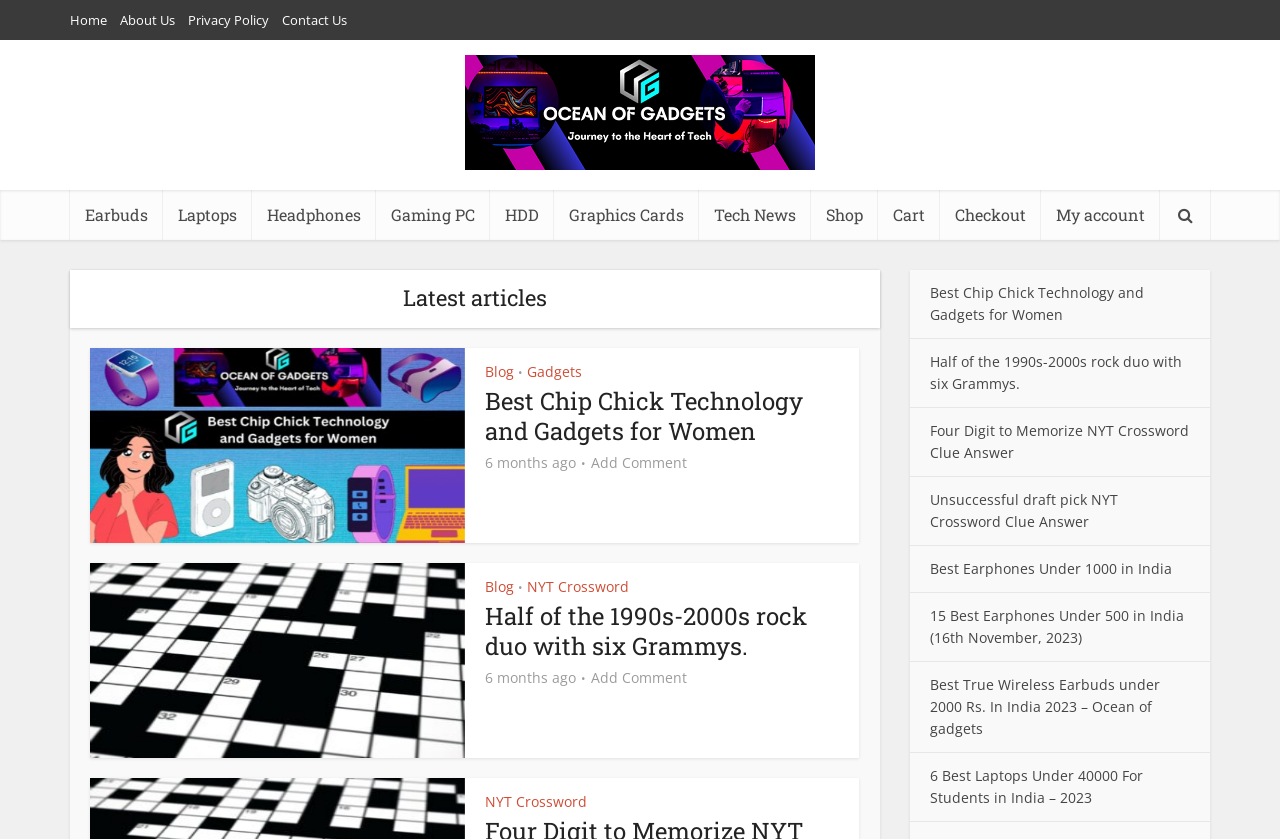Determine the bounding box coordinates for the element that should be clicked to follow this instruction: "Click on the link to view Defence Committee Press Notices". The coordinates should be given as four float numbers between 0 and 1, in the format [left, top, right, bottom].

None